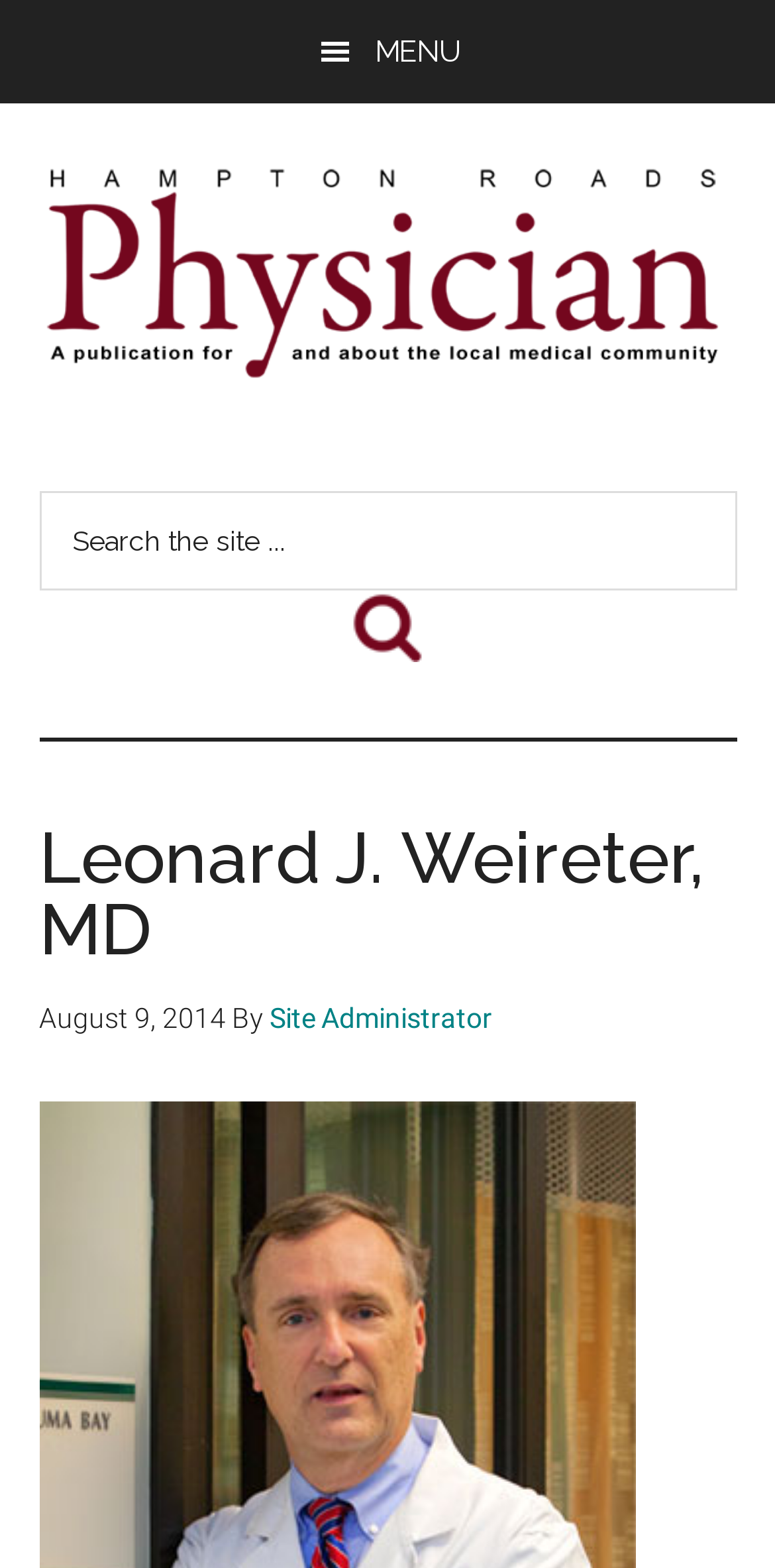Identify the bounding box for the UI element that is described as follows: "parent_node: Hampton Roads Physician".

[0.05, 0.104, 0.95, 0.258]